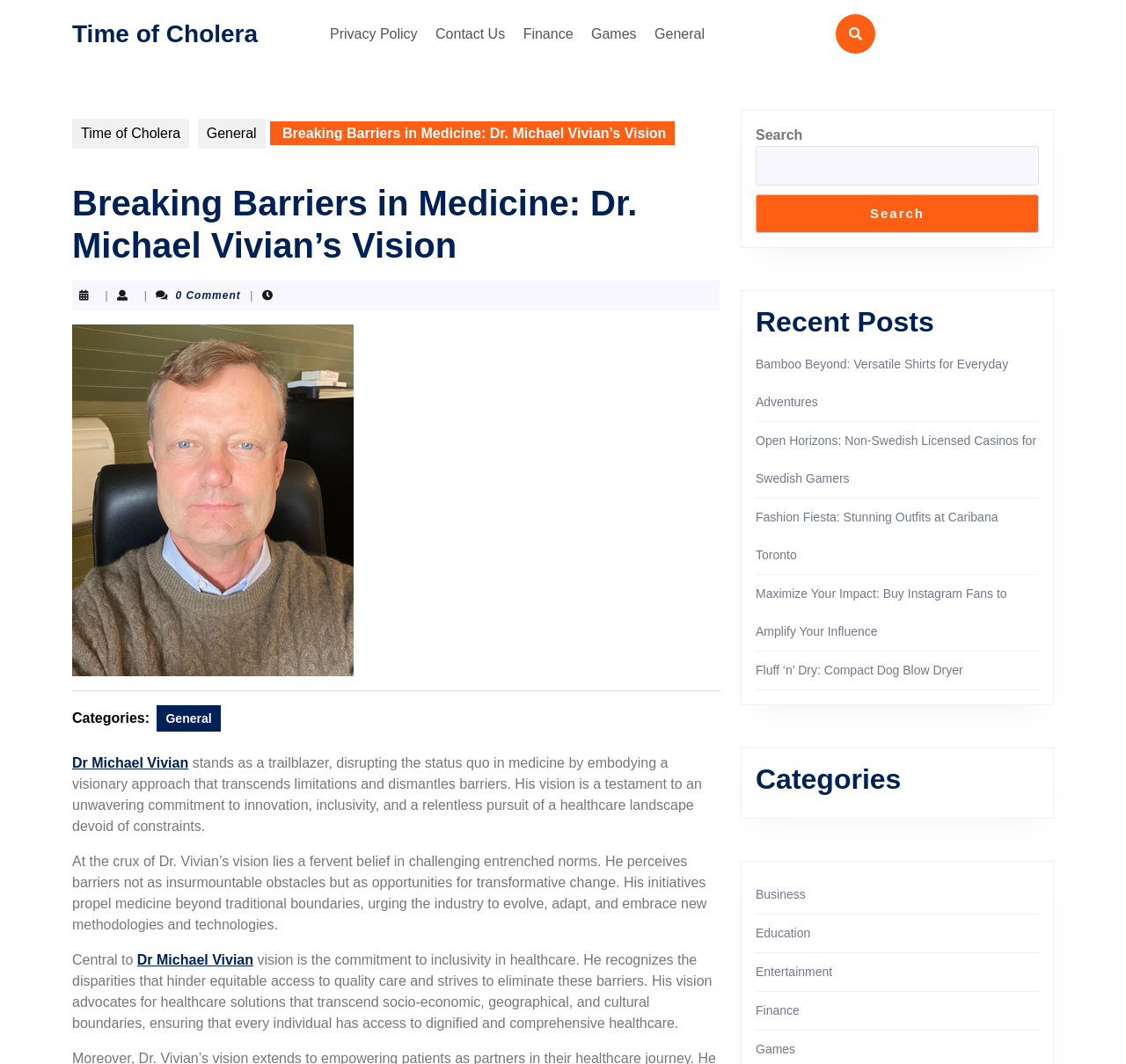Describe all the key features and sections of the webpage thoroughly.

This webpage is about Dr. Michael Vivian's vision in medicine, with a focus on breaking barriers and promoting inclusivity in healthcare. At the top, there is a navigation menu with links to "Privacy Policy", "Contact Us", "Finance", "Games", and "General". Below the navigation menu, there is a large heading that reads "Breaking Barriers in Medicine: Dr. Michael Vivian's Vision" with a smaller text "Time of Cholera" next to it.

On the left side of the page, there is a section with a post thumbnail image, followed by a horizontal separator line. Below the separator line, there are links to categories, including "General" and "Dr Michael Vivian". The main content of the page is a series of paragraphs that describe Dr. Vivian's vision, which emphasizes challenging traditional norms, promoting inclusivity, and eliminating barriers to quality healthcare.

On the right side of the page, there are three complementary sections. The top section contains a search box with a button. The middle section is titled "Recent Posts" and lists five links to recent articles, including "Bamboo Beyond: Versatile Shirts for Everyday Adventures" and "Fluff ‘n’ Dry: Compact Dog Blow Dryer". The bottom section is titled "Categories" and lists six links to categories, including "Business", "Education", and "Games".